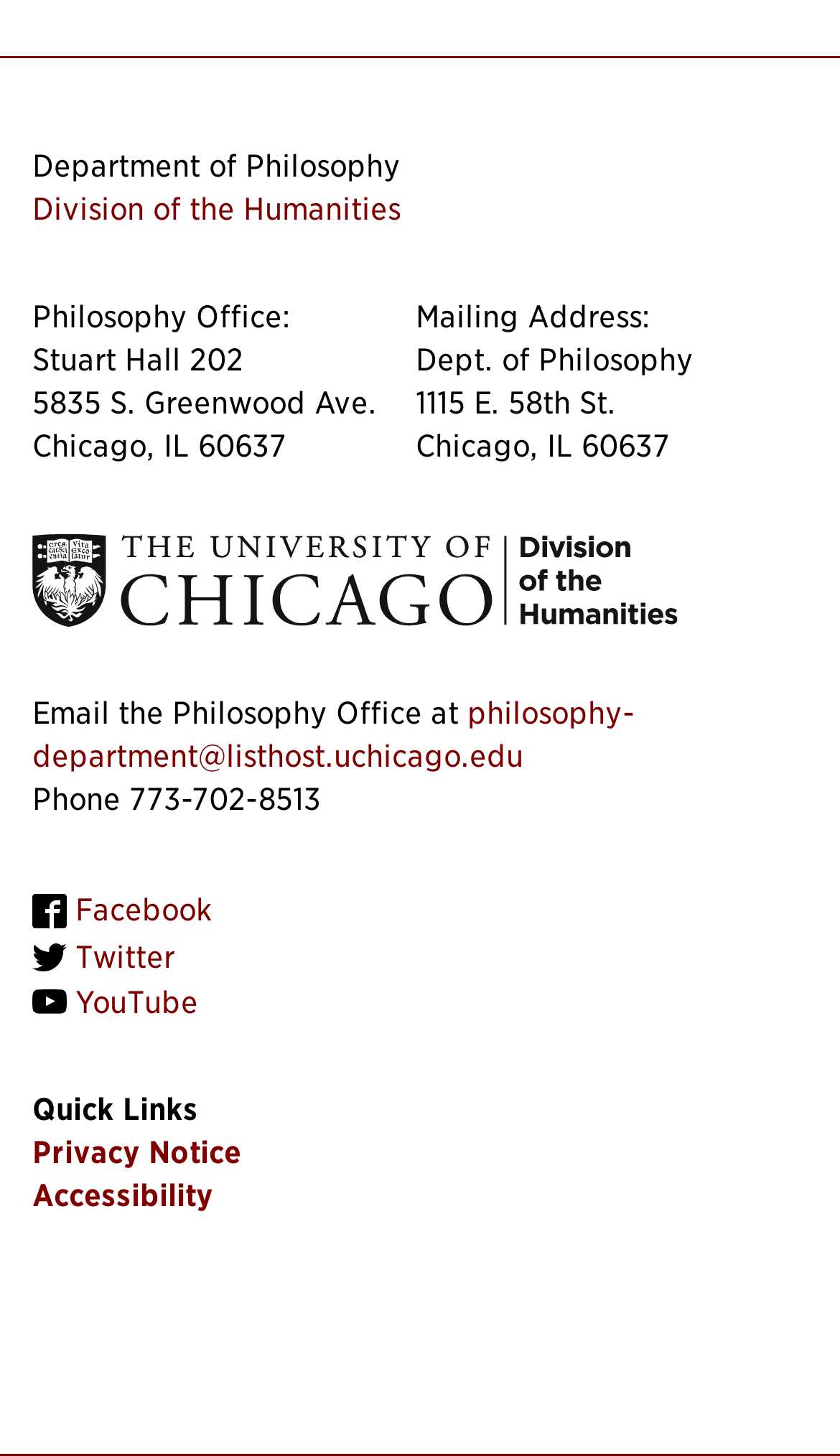How many social media links are present on the webpage?
Please answer the question with a single word or phrase, referencing the image.

3